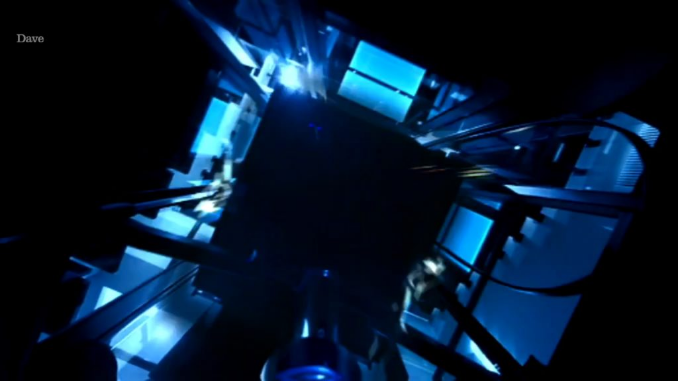Describe the image in great detail, covering all key points.

The image captures a dramatic overhead view of a futuristic elevator shaft, illuminated by striking blue lighting that creates a deep, almost surreal atmosphere. The perspective is looking straight down the shaft, showcasing metallic structures and panels that reflect the cool hues of the ambient light. This visual aesthetic complements the series' signature style, particularly in the context of the "Red Dwarf" episode titled "Give & Take." In this episode, the comedic dynamics between the characters are further emphasized by clever visual effects, making the scene both humorous and visually engaging. The image effectively conveys the blend of science fiction and comedy that the show is renowned for, inviting viewers into its quirky and imaginative world.